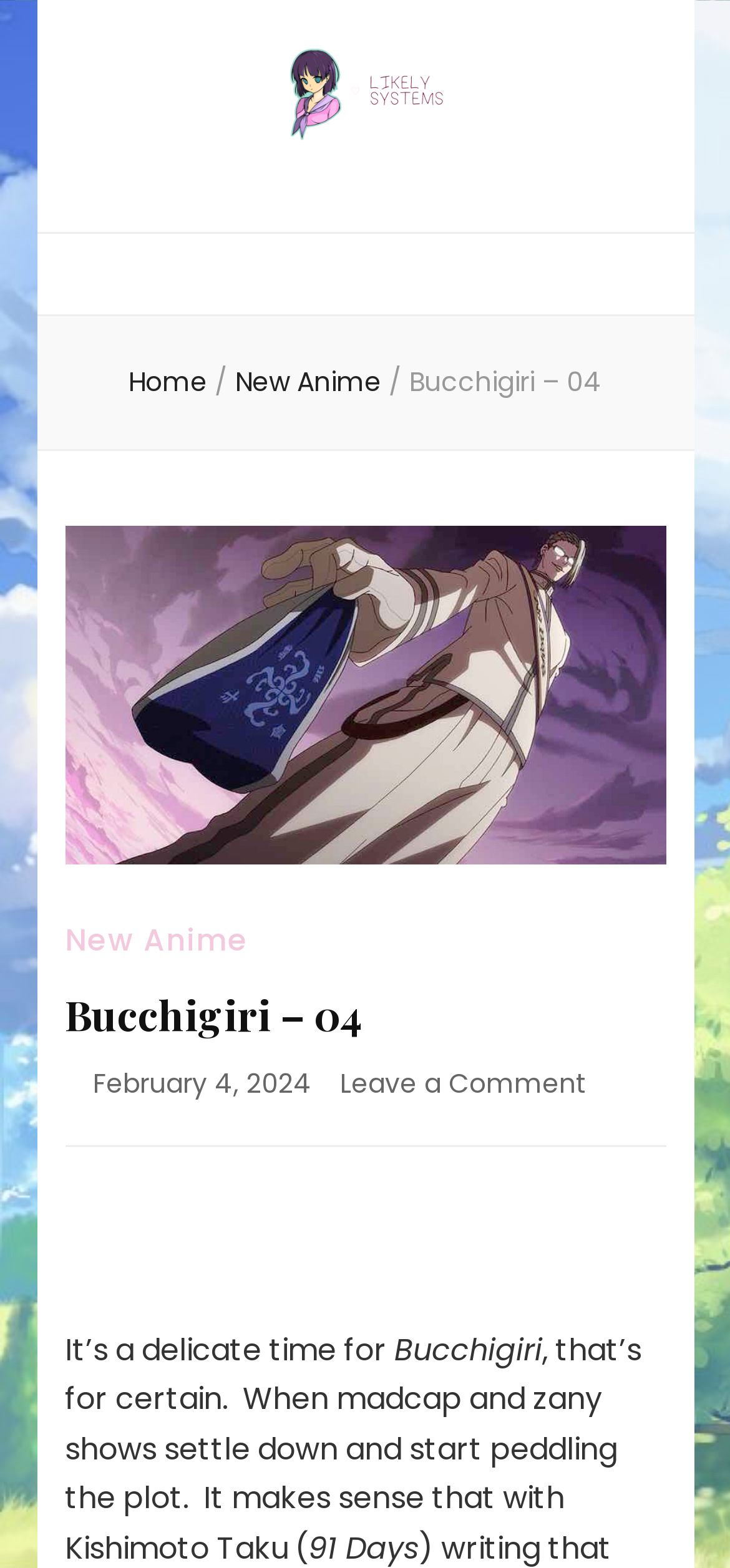What is the primary heading on this webpage?

Bucchigiri – 04